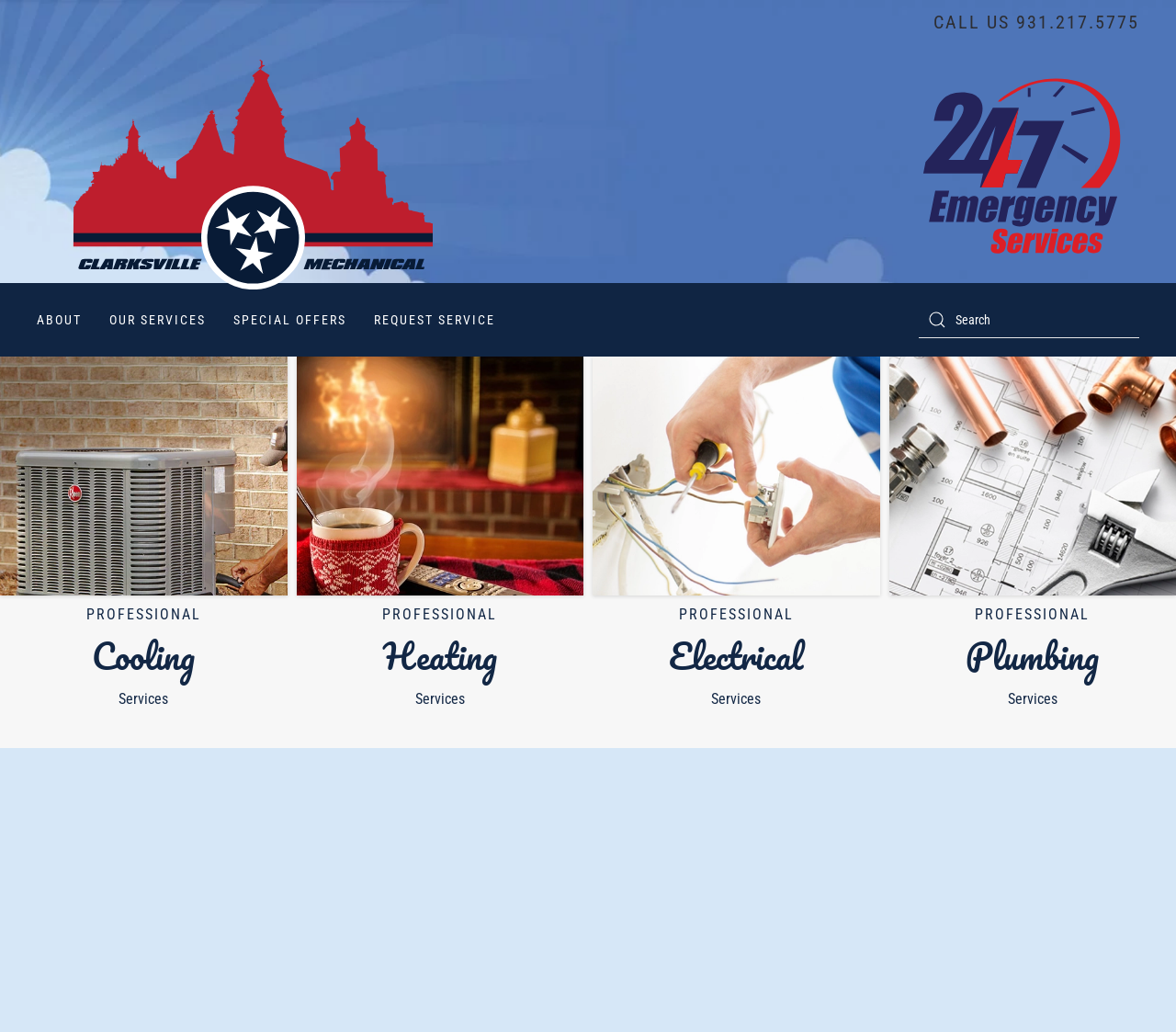Please give the bounding box coordinates of the area that should be clicked to fulfill the following instruction: "Go to the 'ABOUT' page". The coordinates should be in the format of four float numbers from 0 to 1, i.e., [left, top, right, bottom].

[0.031, 0.274, 0.07, 0.346]